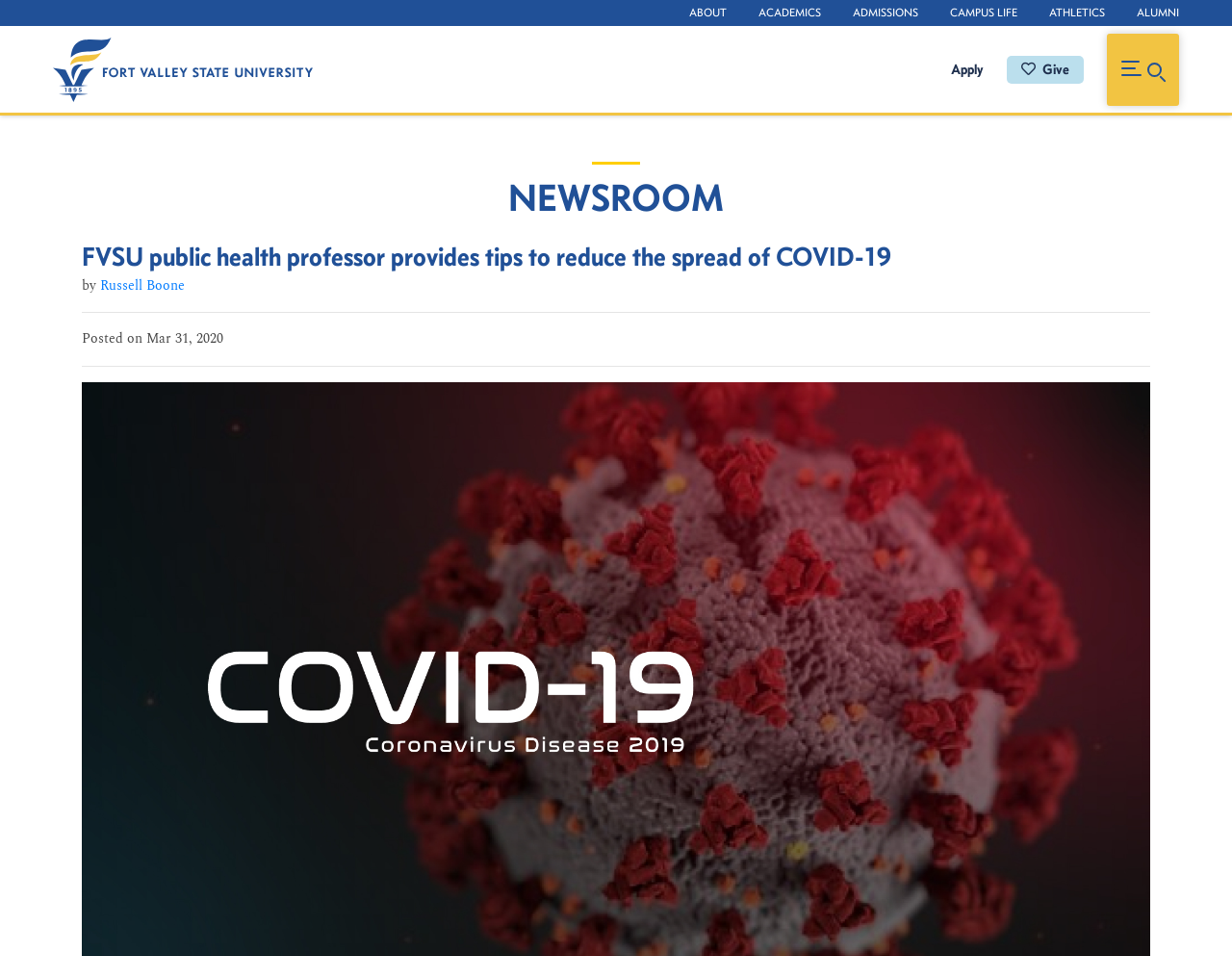What is the topic of the news article?
Use the screenshot to answer the question with a single word or phrase.

COVID-19